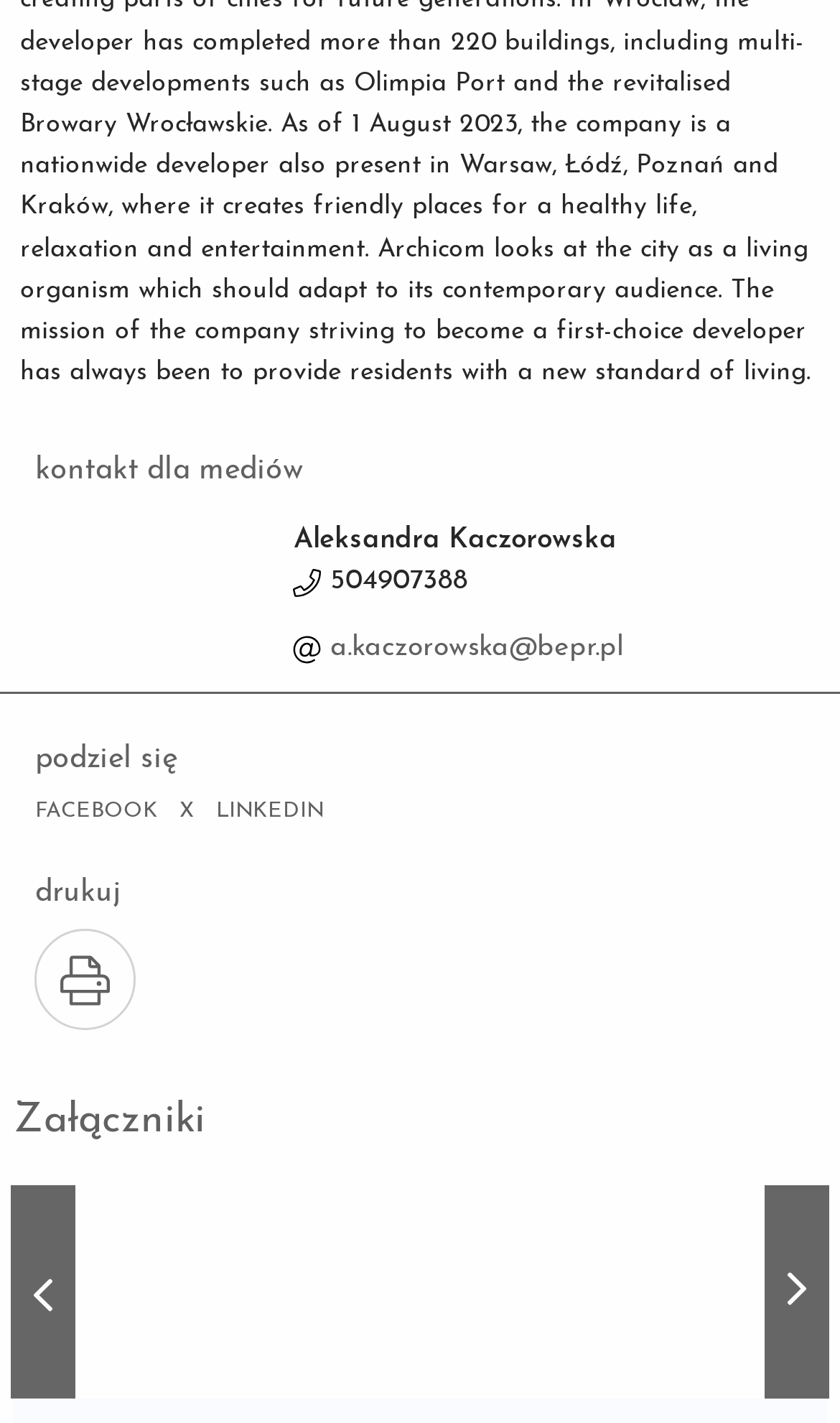Extract the bounding box coordinates of the UI element described: "April 22, 2023". Provide the coordinates in the format [left, top, right, bottom] with values ranging from 0 to 1.

None